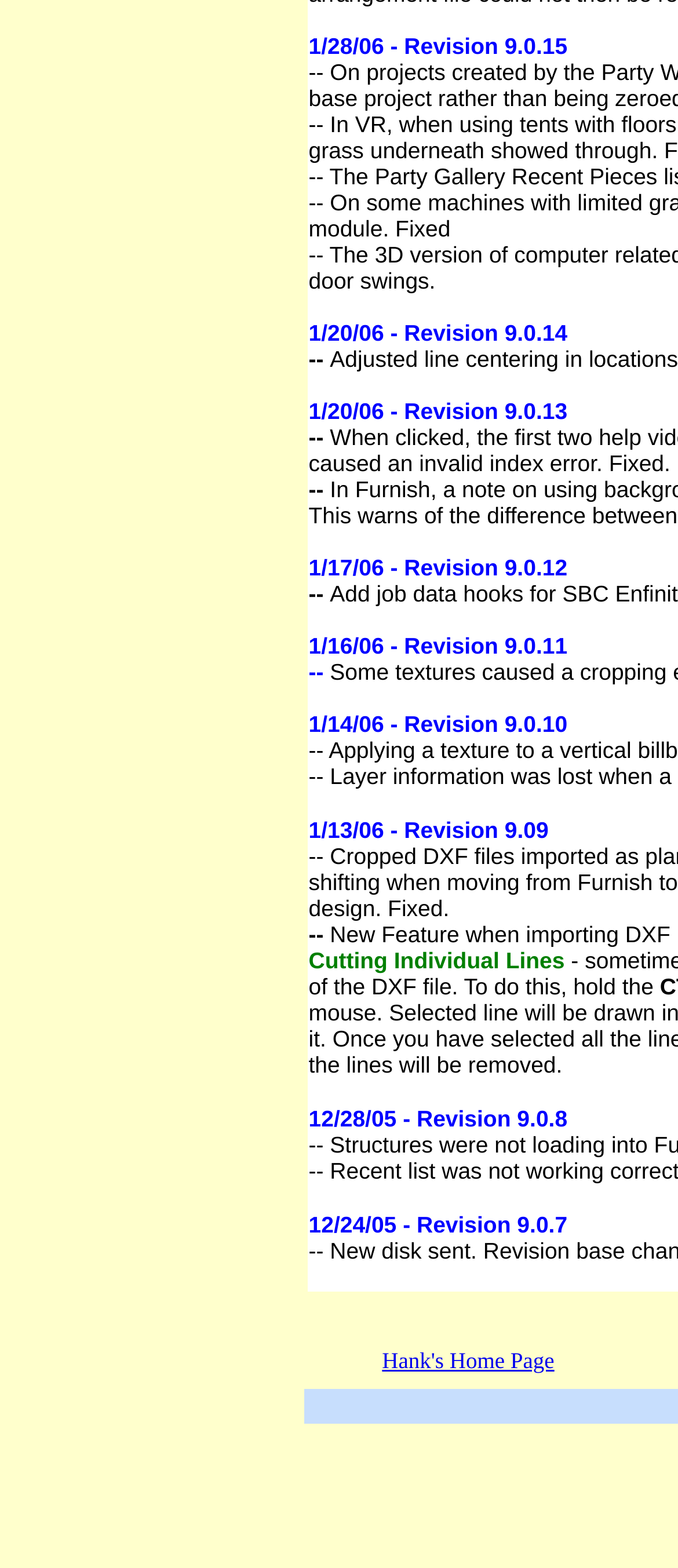Return the bounding box coordinates of the UI element that corresponds to this description: "Hank's Home Page". The coordinates must be given as four float numbers in the range of 0 and 1, [left, top, right, bottom].

[0.564, 0.859, 0.818, 0.876]